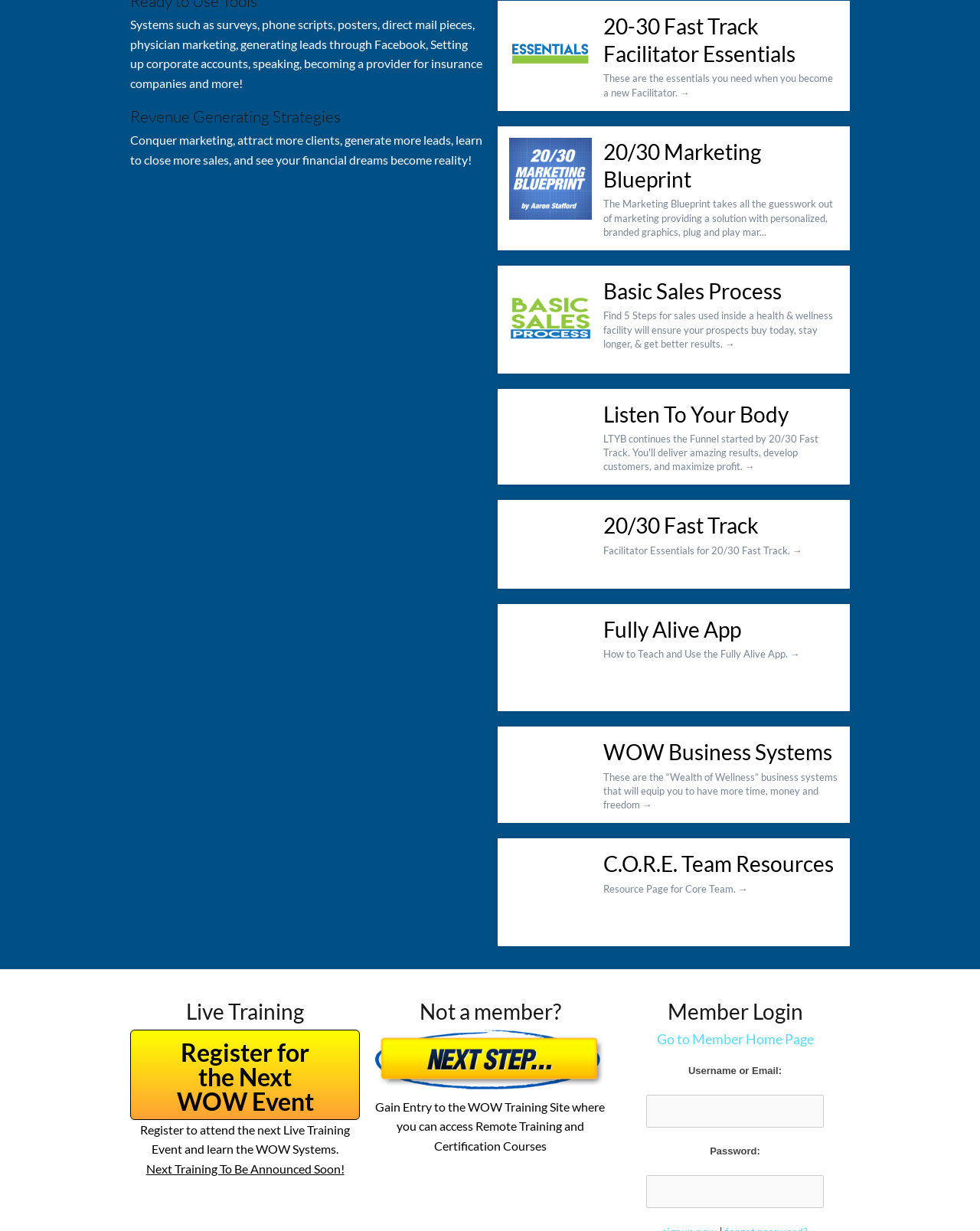Respond to the following query with just one word or a short phrase: 
What is the purpose of the '20-30 Fast Track Facilitator Essentials'?

To provide essentials for new facilitators